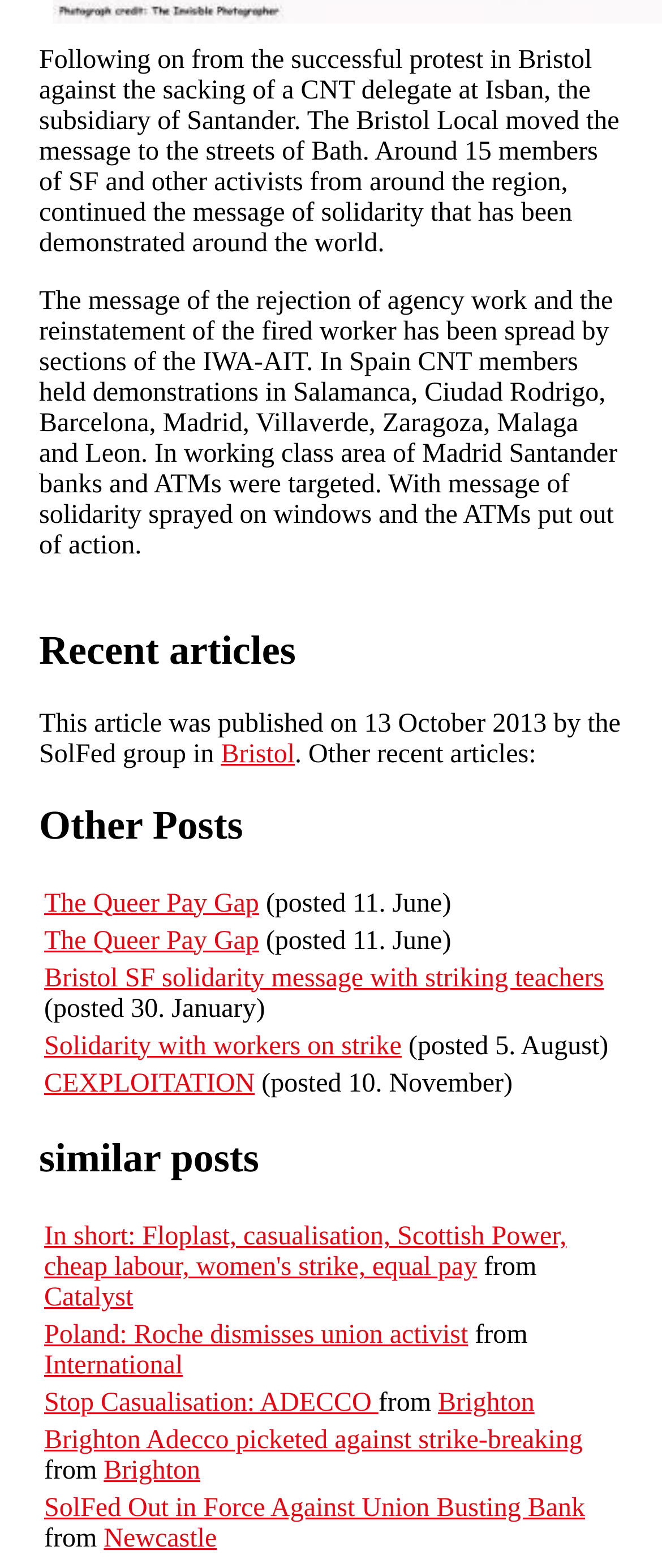Answer the question in a single word or phrase:
What is the topic of the article?

Solidarity with workers